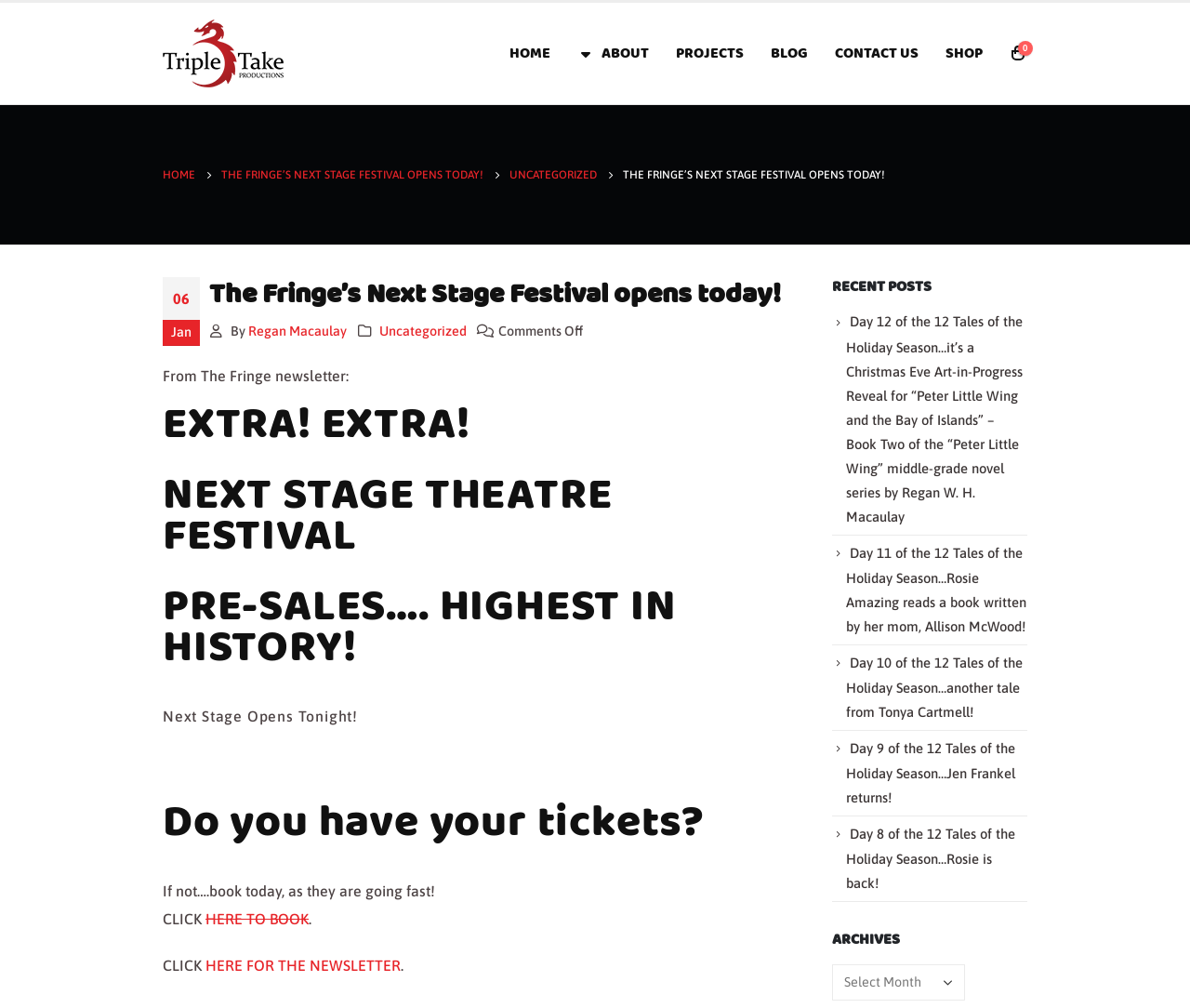Pinpoint the bounding box coordinates of the area that must be clicked to complete this instruction: "View recent posts".

[0.699, 0.275, 0.863, 0.296]